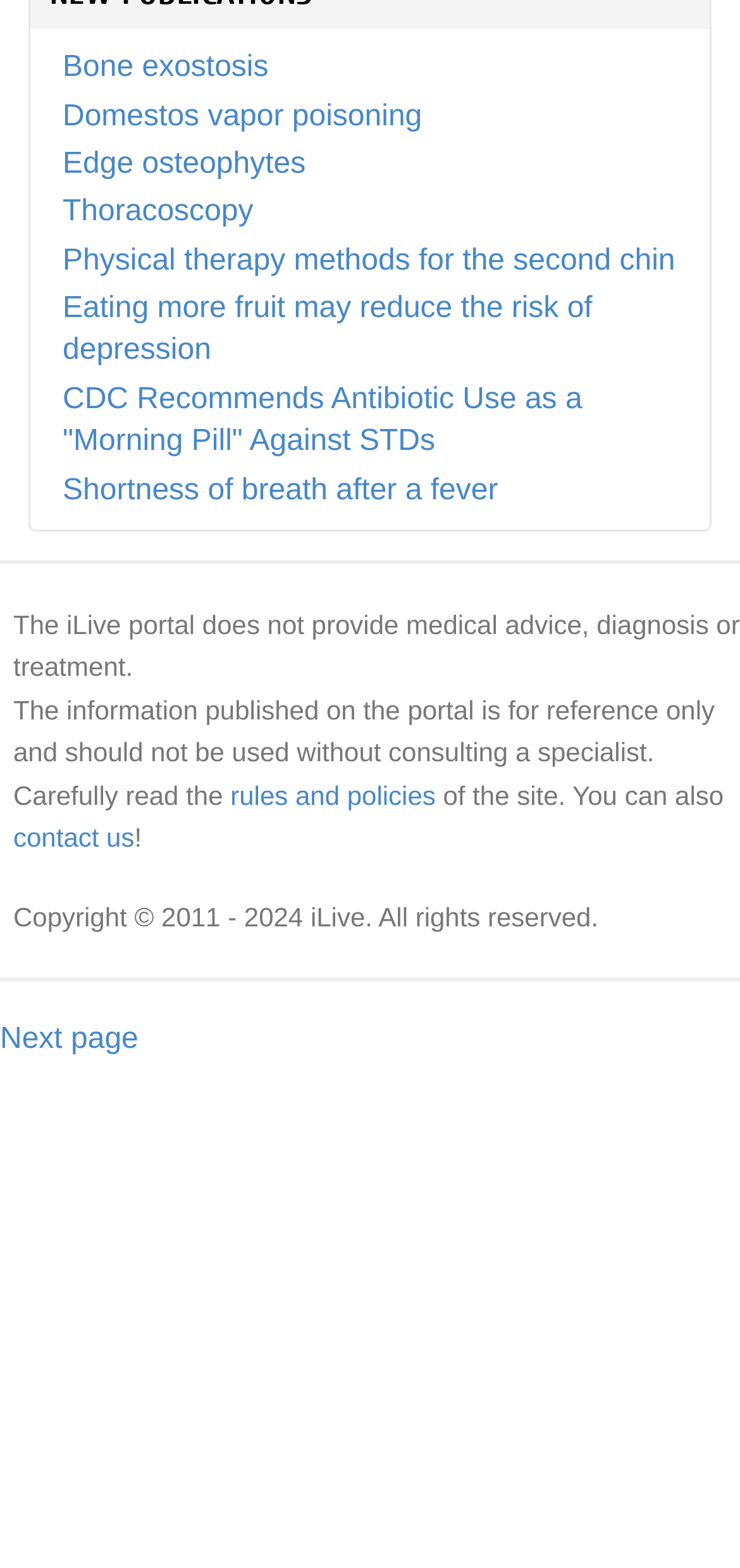Determine the bounding box coordinates for the HTML element mentioned in the following description: "Edge osteophytes". The coordinates should be a list of four floats ranging from 0 to 1, represented as [left, top, right, bottom].

[0.085, 0.316, 0.441, 0.34]